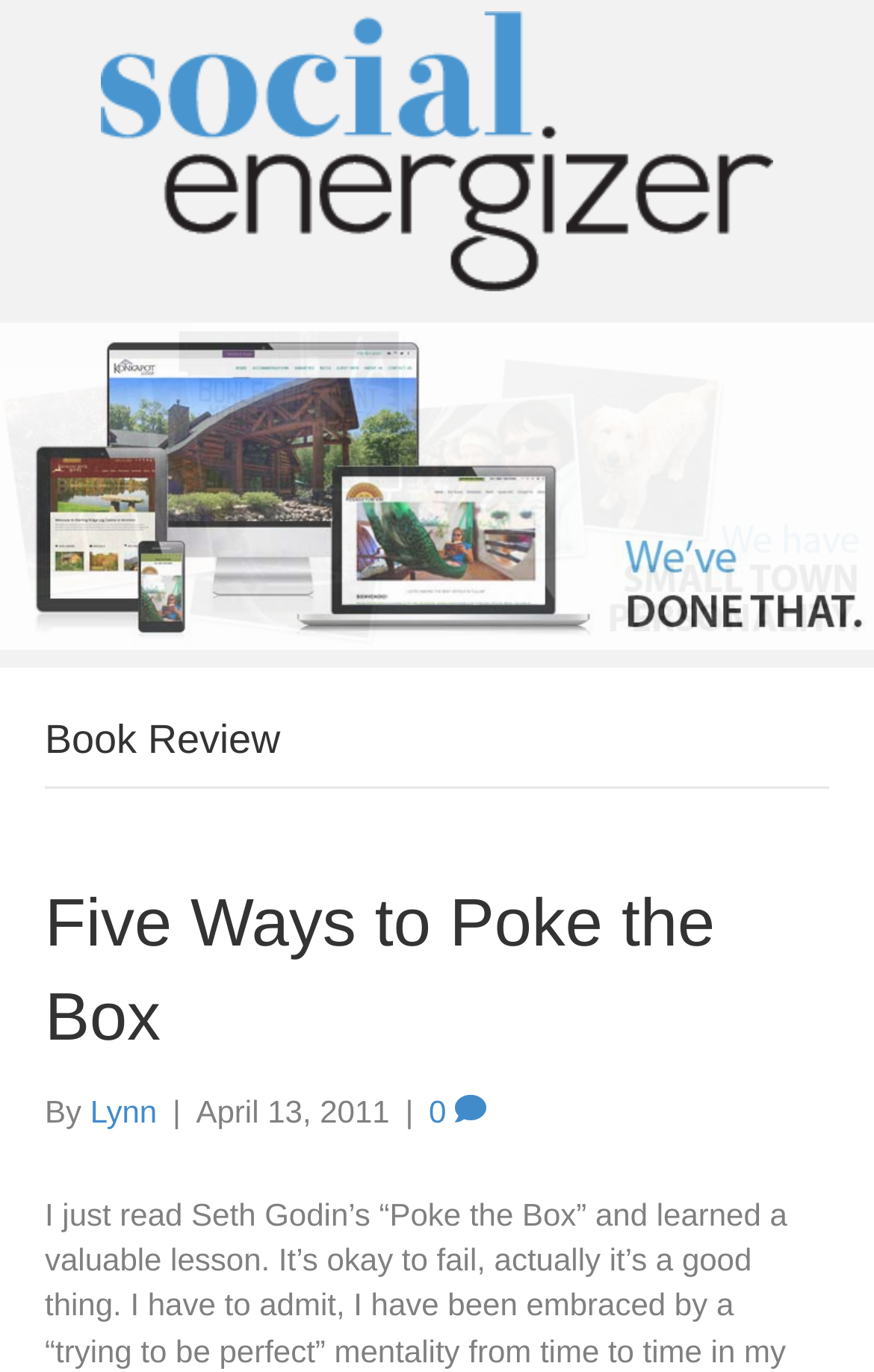Answer this question in one word or a short phrase: What is the name of the book being reviewed?

Five Ways to Poke the Box